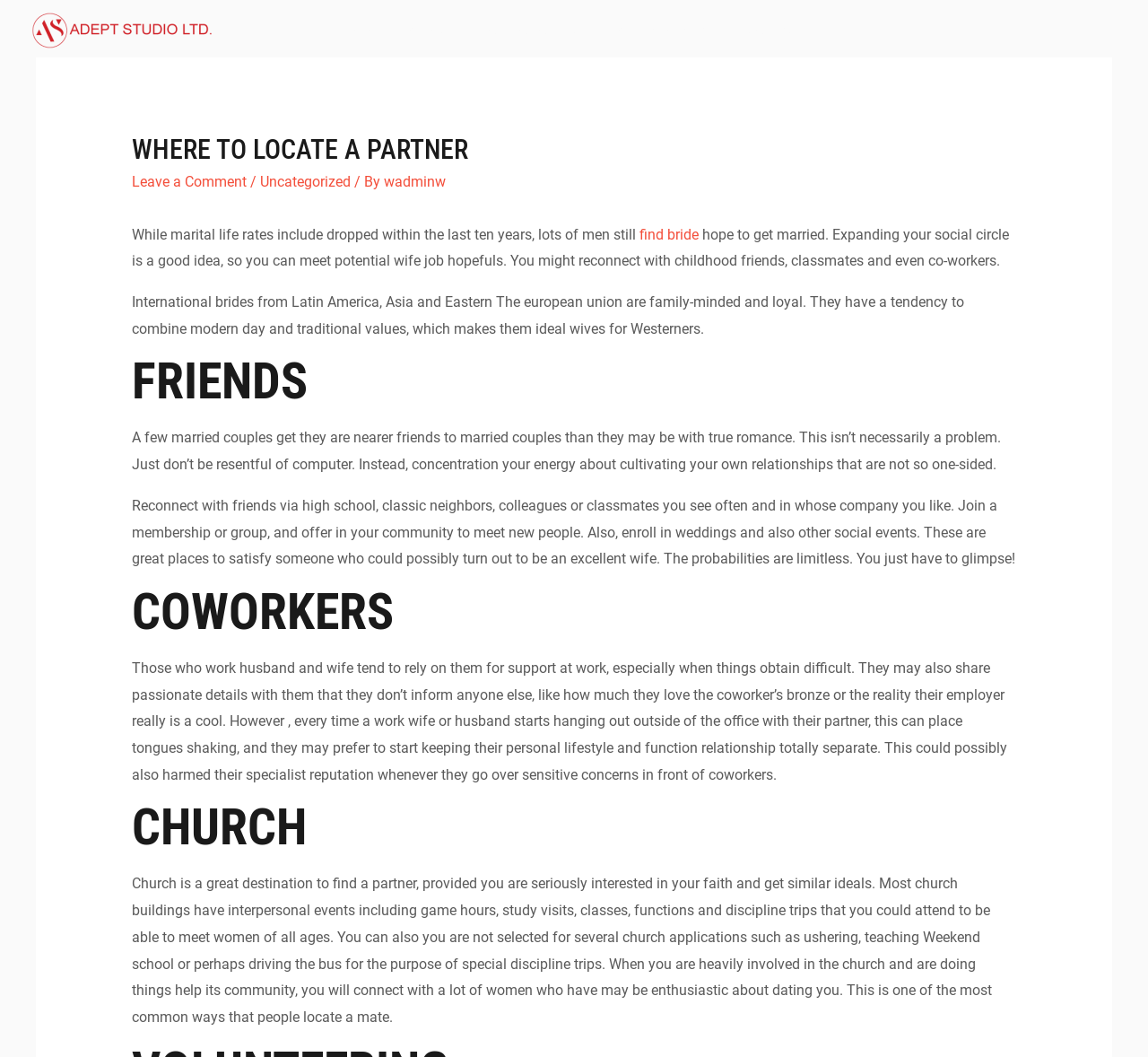What is the website about?
Could you give a comprehensive explanation in response to this question?

Based on the webpage content, it appears that the website is focused on providing advice and guidance on how to find a partner, particularly for men who are interested in getting married. The text discusses various ways to expand one's social circle and meet potential partners.